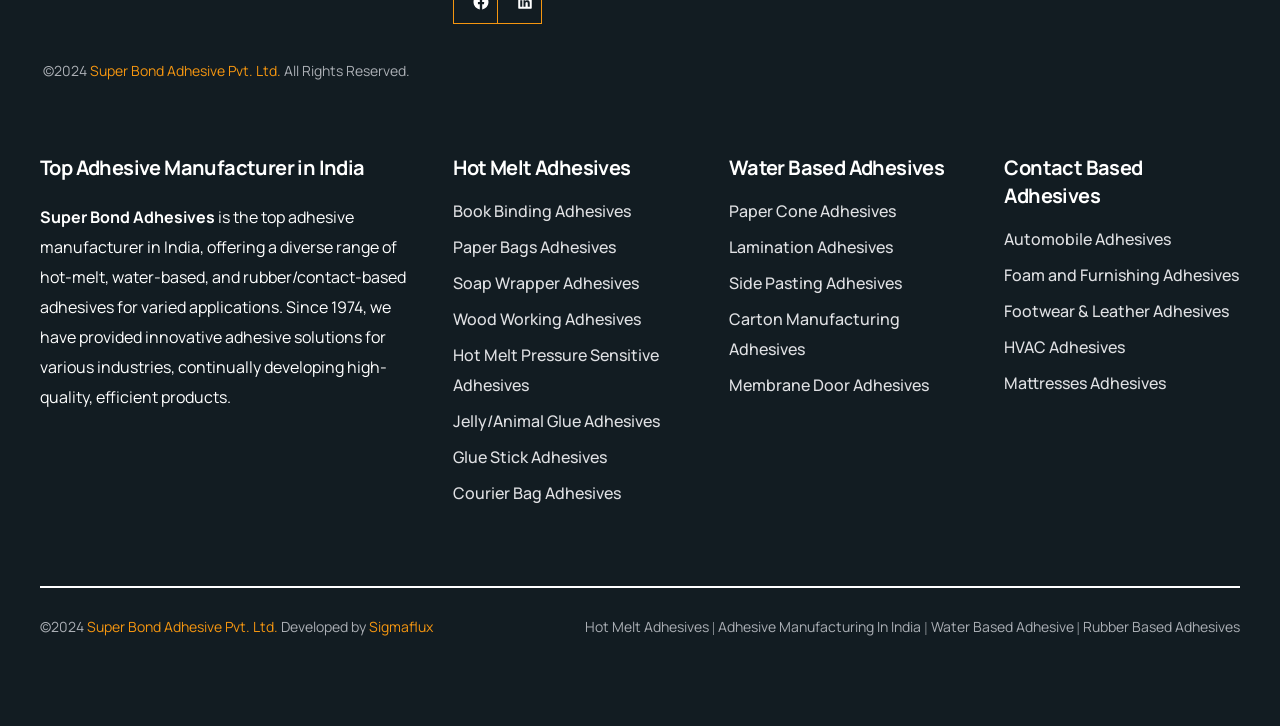What is the category of adhesives that includes Automobile Adhesives?
Using the image, answer in one word or phrase.

Contact Based Adhesives